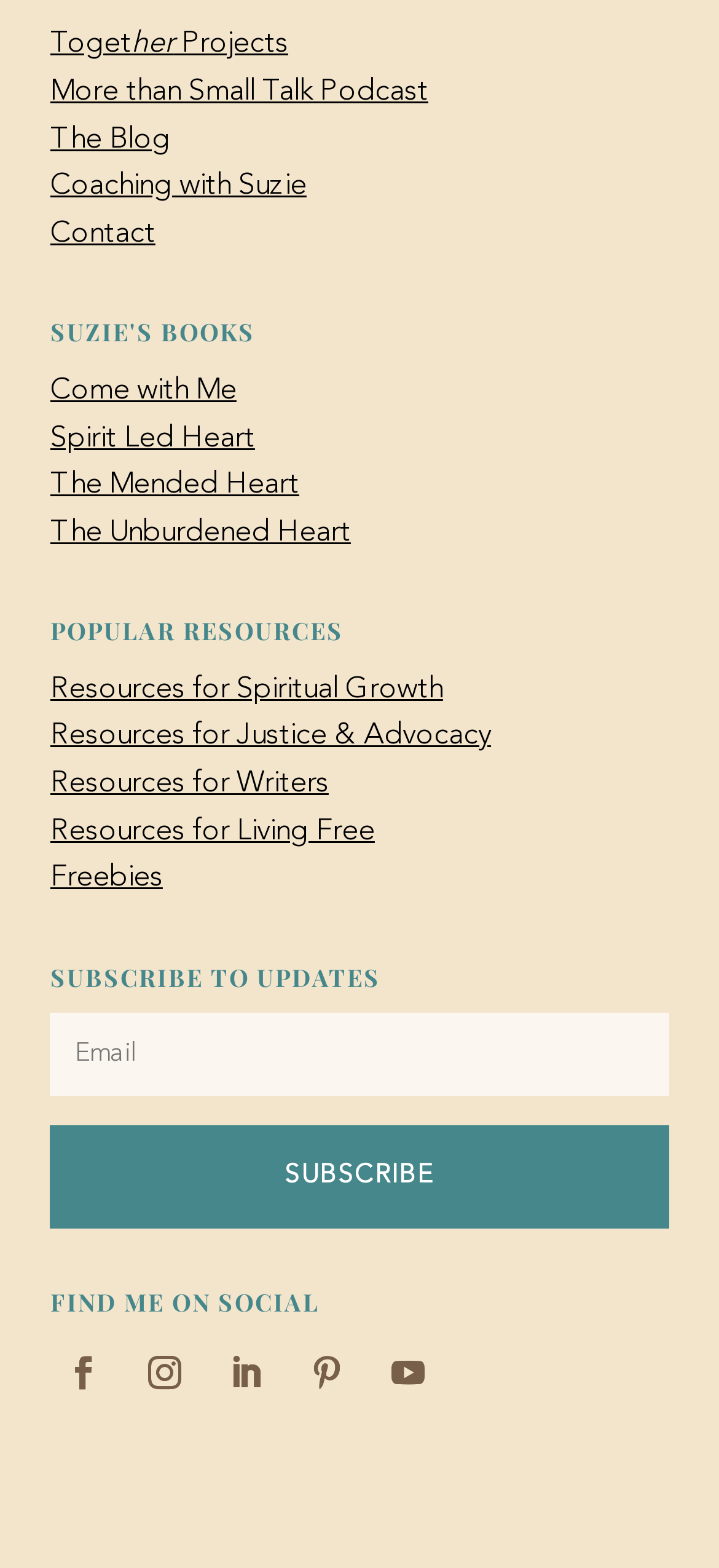How many social media platforms are linked on this webpage?
Provide a detailed and extensive answer to the question.

I counted the number of social media platforms linked on the webpage, which are represented by icons. There are 5 icons, each representing a different social media platform.